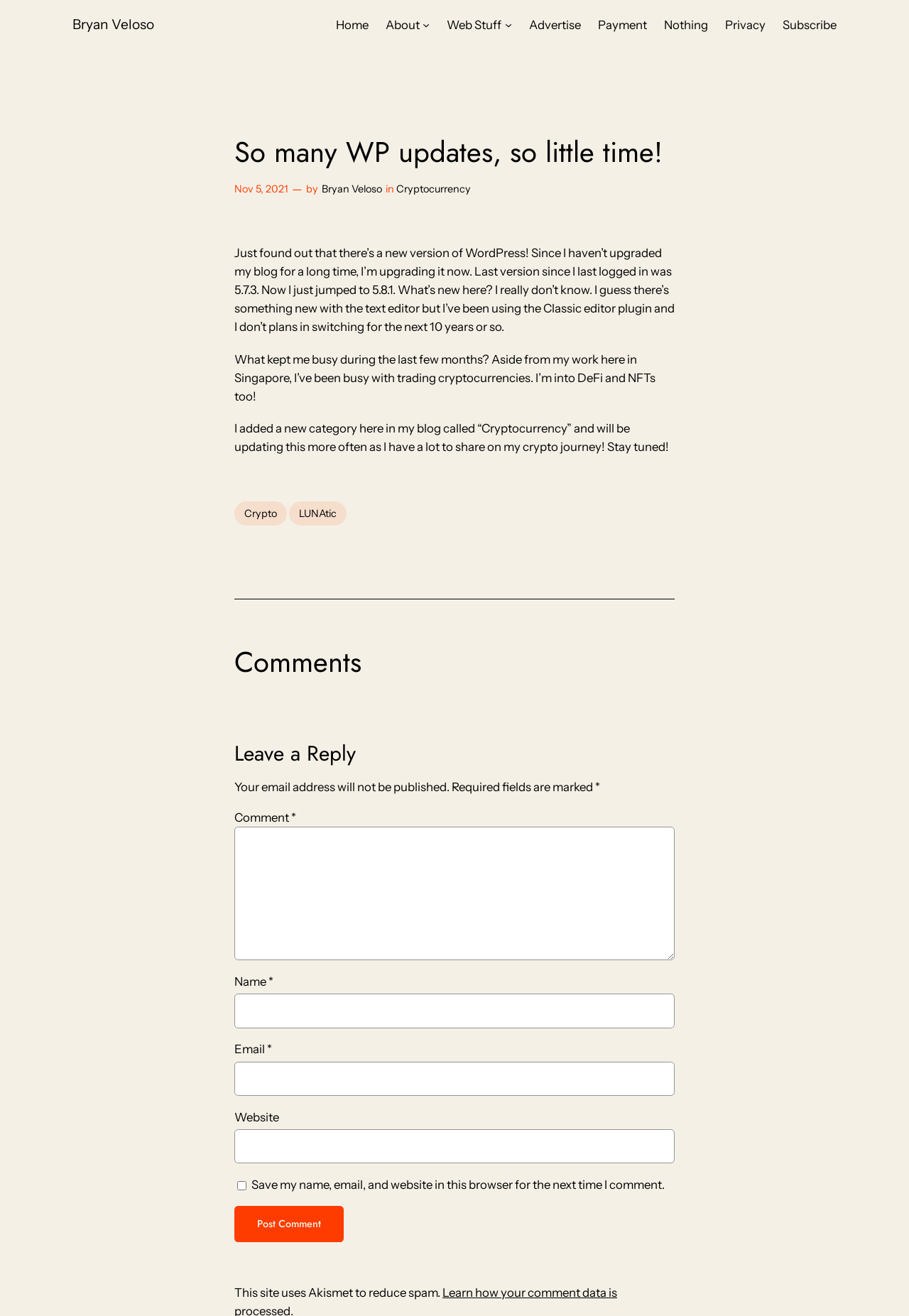Please determine the bounding box coordinates for the element that should be clicked to follow these instructions: "Enter a comment".

[0.258, 0.628, 0.742, 0.73]